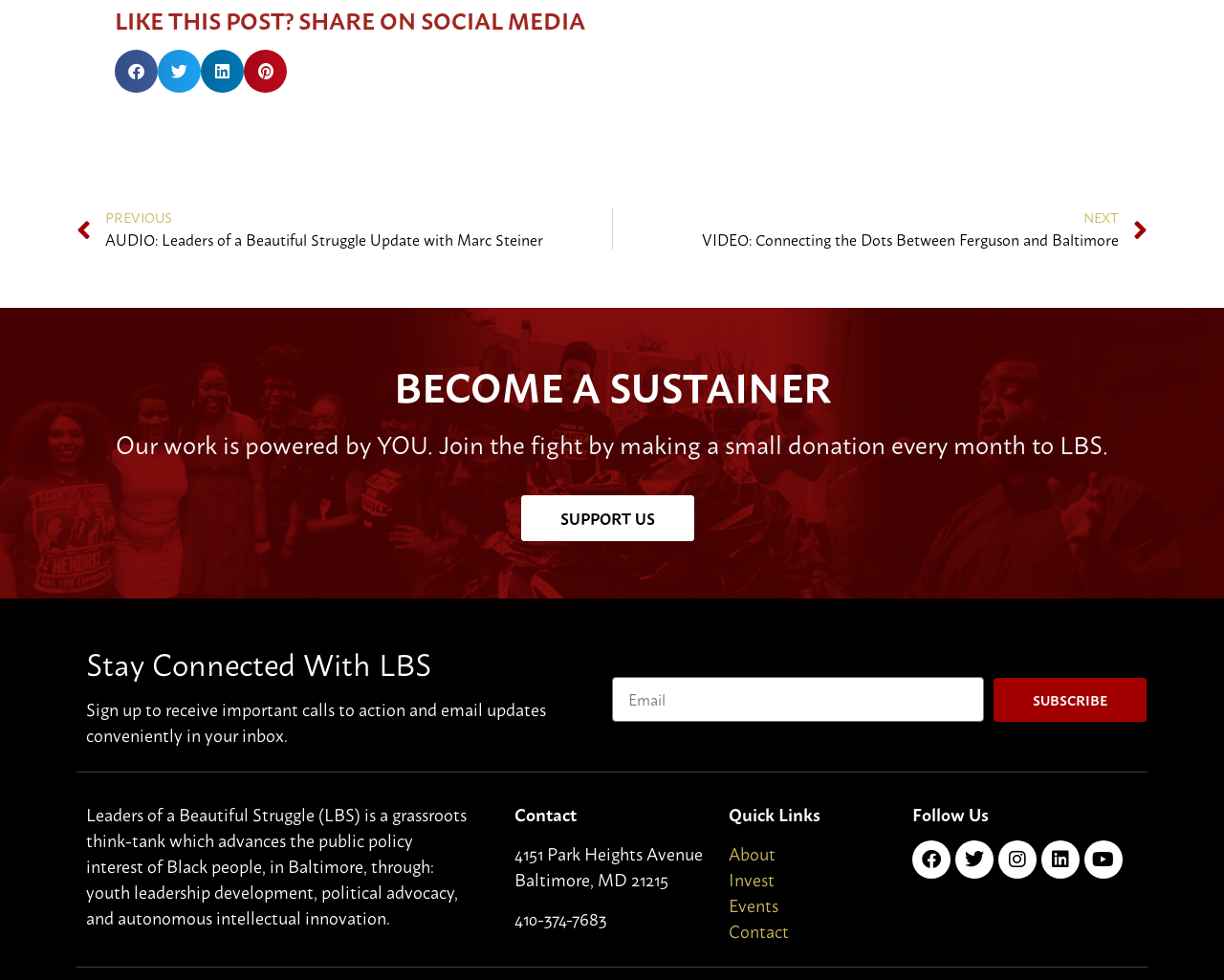Refer to the screenshot and answer the following question in detail:
What is the purpose of Leaders of a Beautiful Struggle?

I read the static text that describes the organization, which states that 'Leaders of a Beautiful Struggle (LBS) is a grassroots think-tank which advances the public policy interest of Black people, in Baltimore, through: youth leadership development, political advocacy, and autonomous intellectual innovation.'